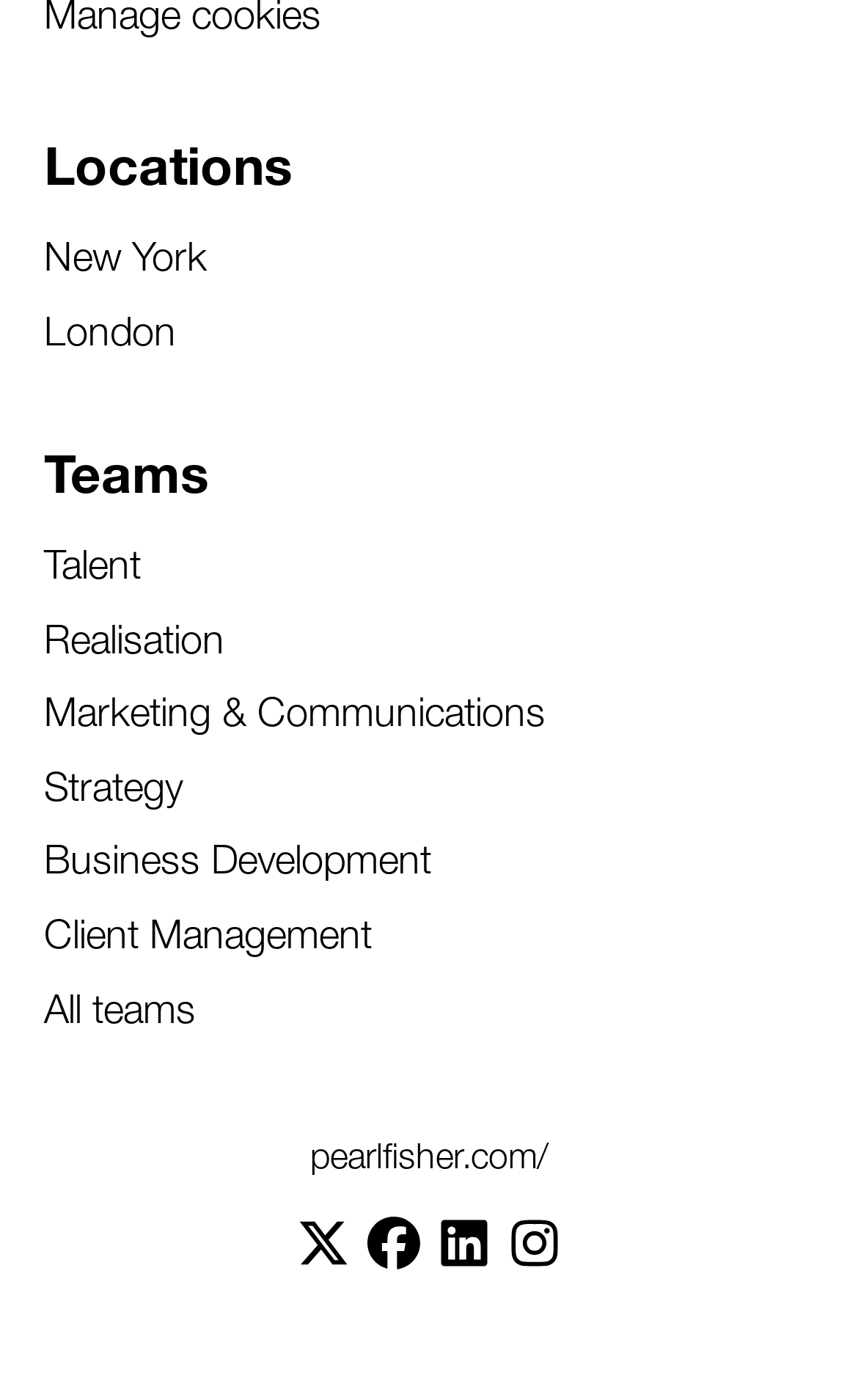Find the bounding box coordinates of the element you need to click on to perform this action: 'Read the article about Maine Celtics'. The coordinates should be represented by four float values between 0 and 1, in the format [left, top, right, bottom].

None